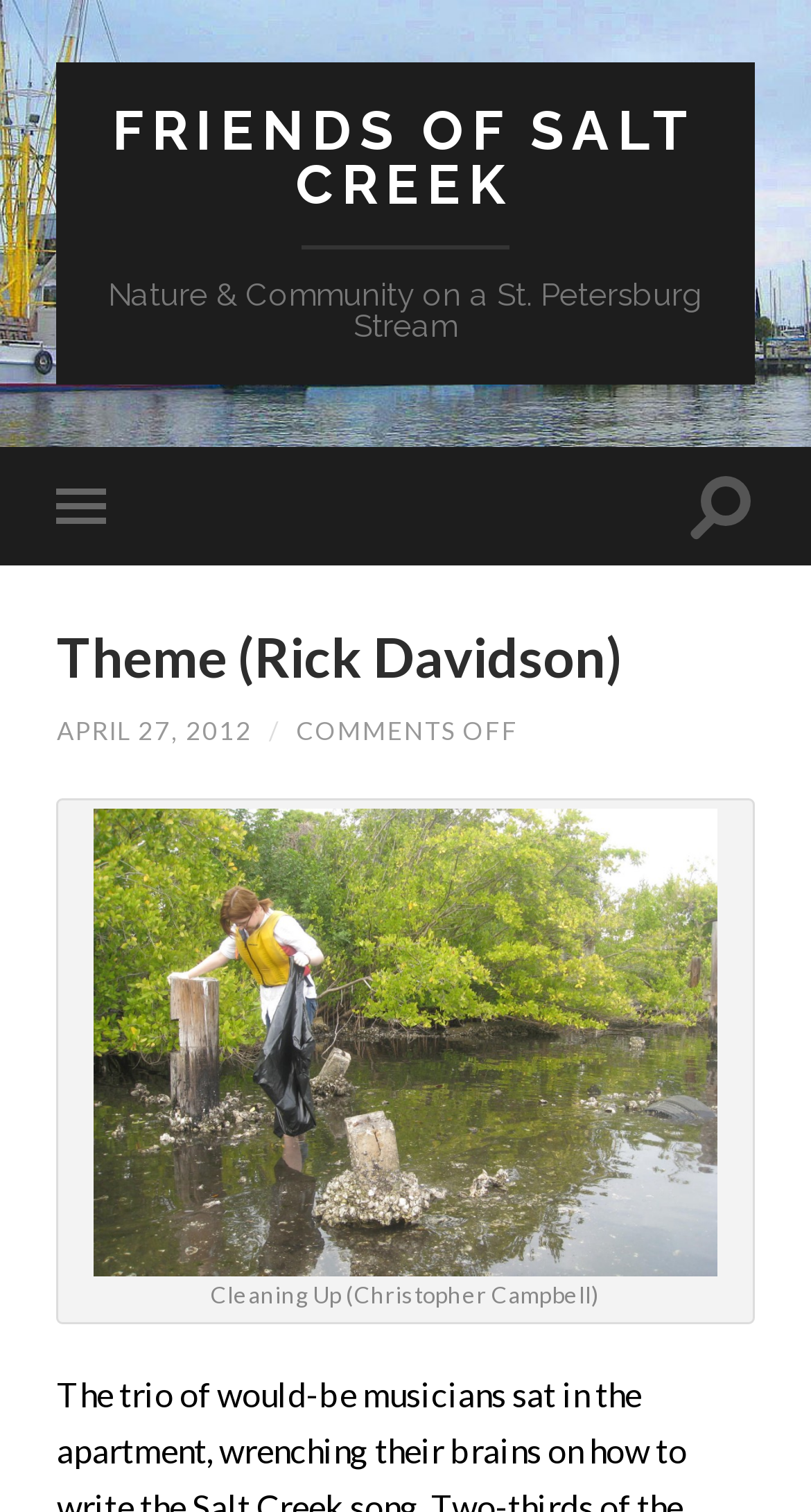Please specify the bounding box coordinates in the format (top-left x, top-left y, bottom-right x, bottom-right y), with all values as floating point numbers between 0 and 1. Identify the bounding box of the UI element described by: Theme (Rick Davidson)

[0.07, 0.412, 0.77, 0.456]